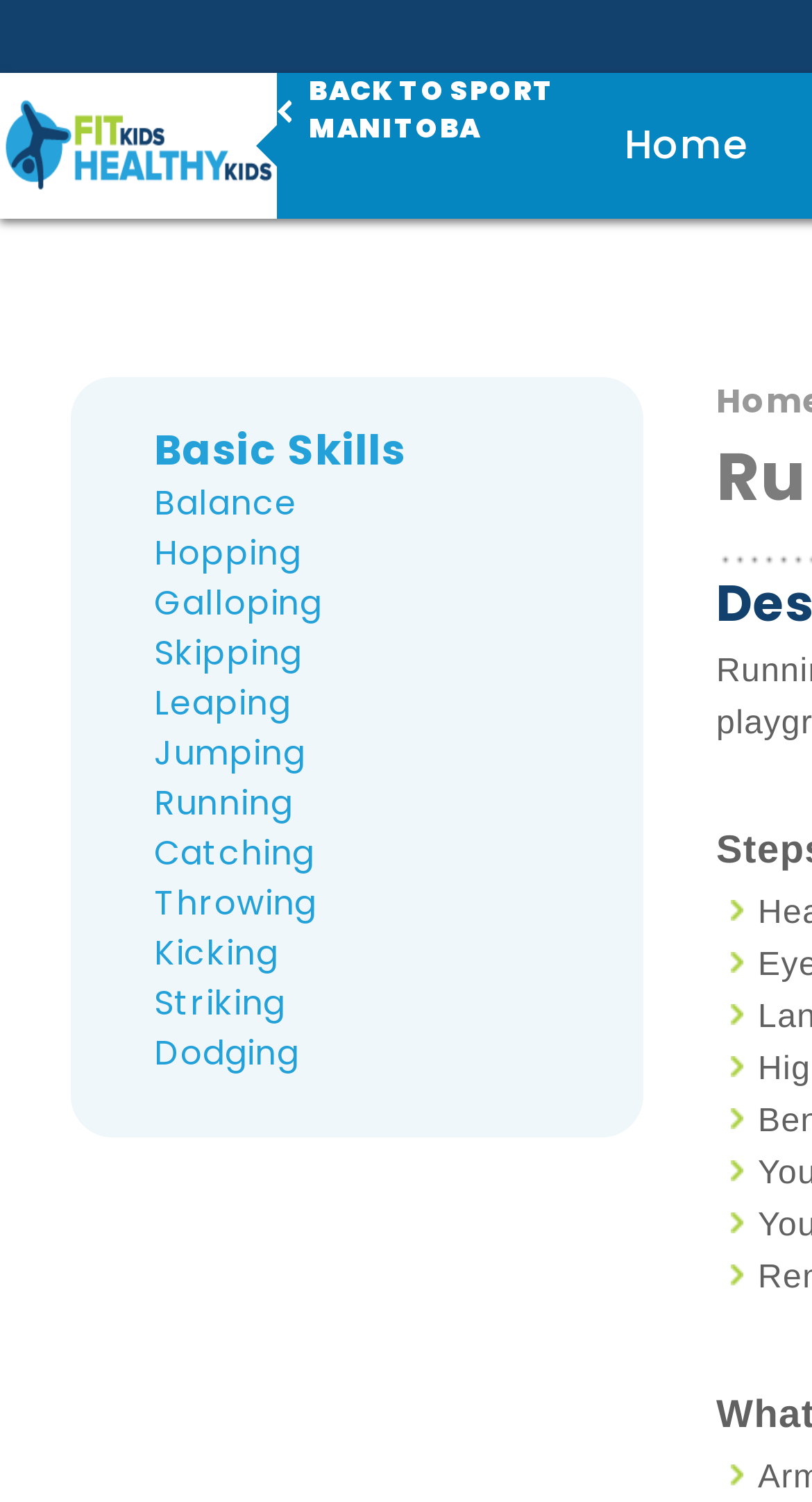Locate the bounding box coordinates of the area that needs to be clicked to fulfill the following instruction: "Jump to navigation". The coordinates should be in the format of four float numbers between 0 and 1, namely [left, top, right, bottom].

[0.0, 0.0, 1.0, 0.008]